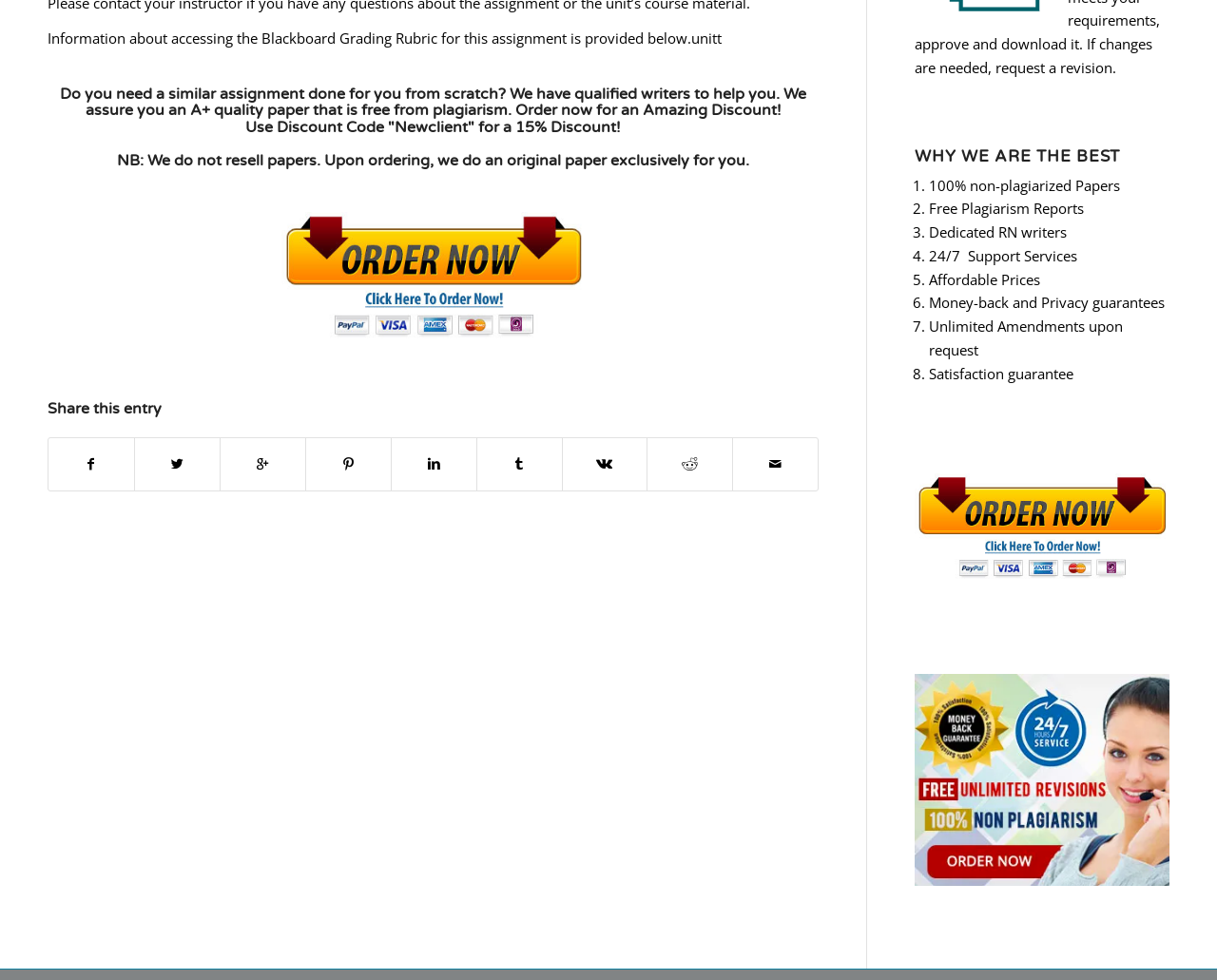Please provide the bounding box coordinates for the element that needs to be clicked to perform the following instruction: "Click on the social media icon". The coordinates should be given as four float numbers between 0 and 1, i.e., [left, top, right, bottom].

[0.039, 0.207, 0.673, 0.371]